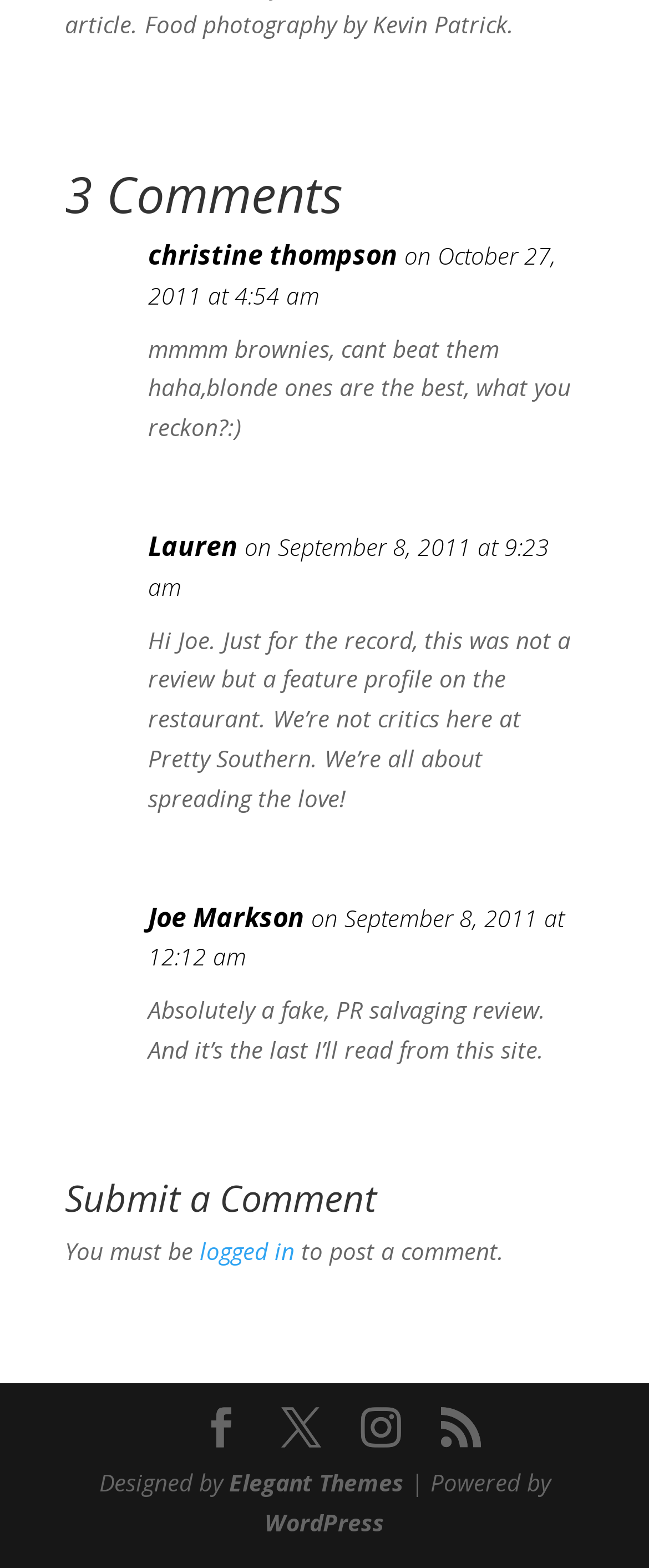Identify the bounding box coordinates of the clickable section necessary to follow the following instruction: "Click on the 'christine thompson' link". The coordinates should be presented as four float numbers from 0 to 1, i.e., [left, top, right, bottom].

[0.228, 0.151, 0.613, 0.176]